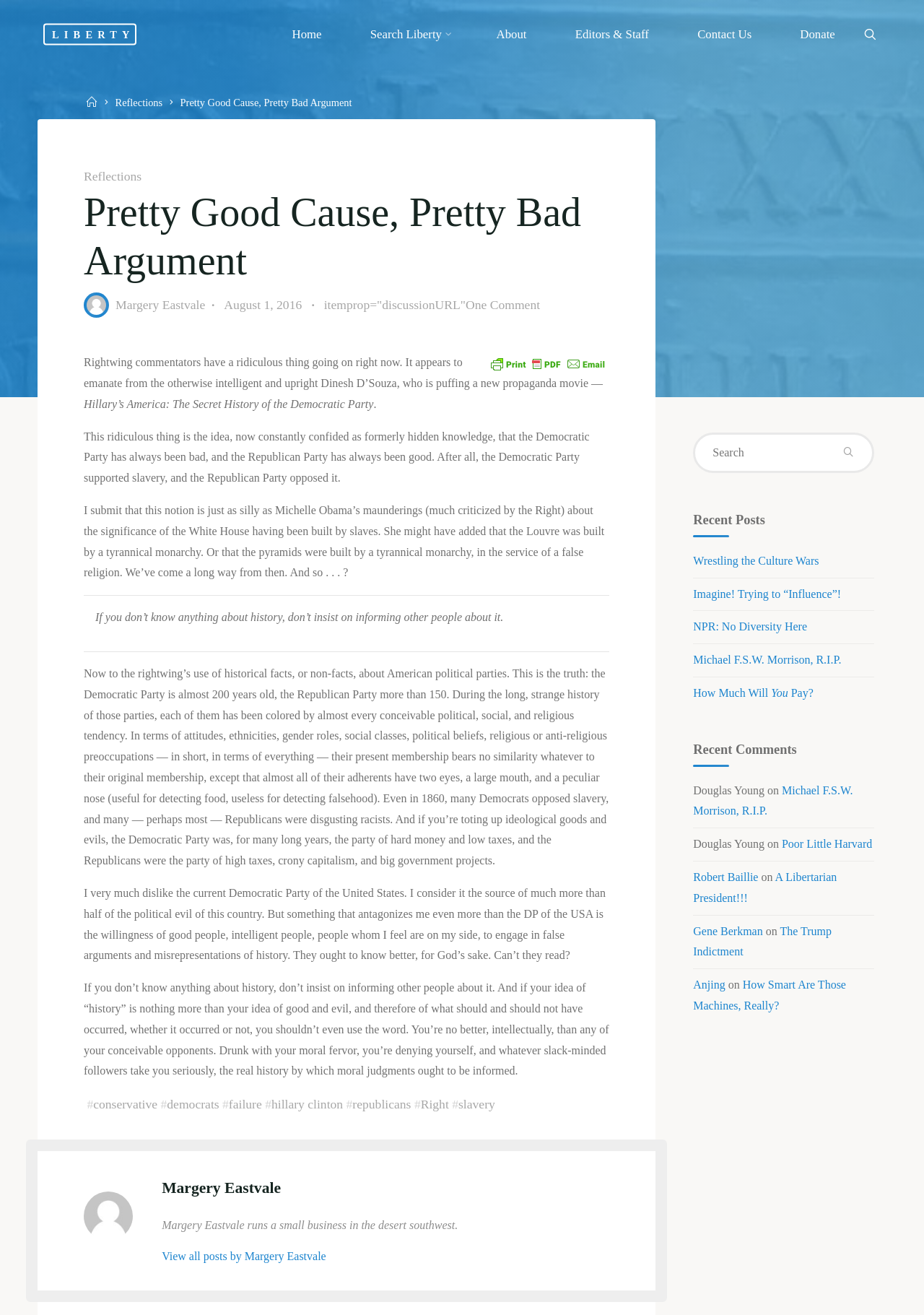Locate the UI element described as follows: "Technoetic Narcissus". Return the bounding box coordinates as four float numbers between 0 and 1 in the order [left, top, right, bottom].

None